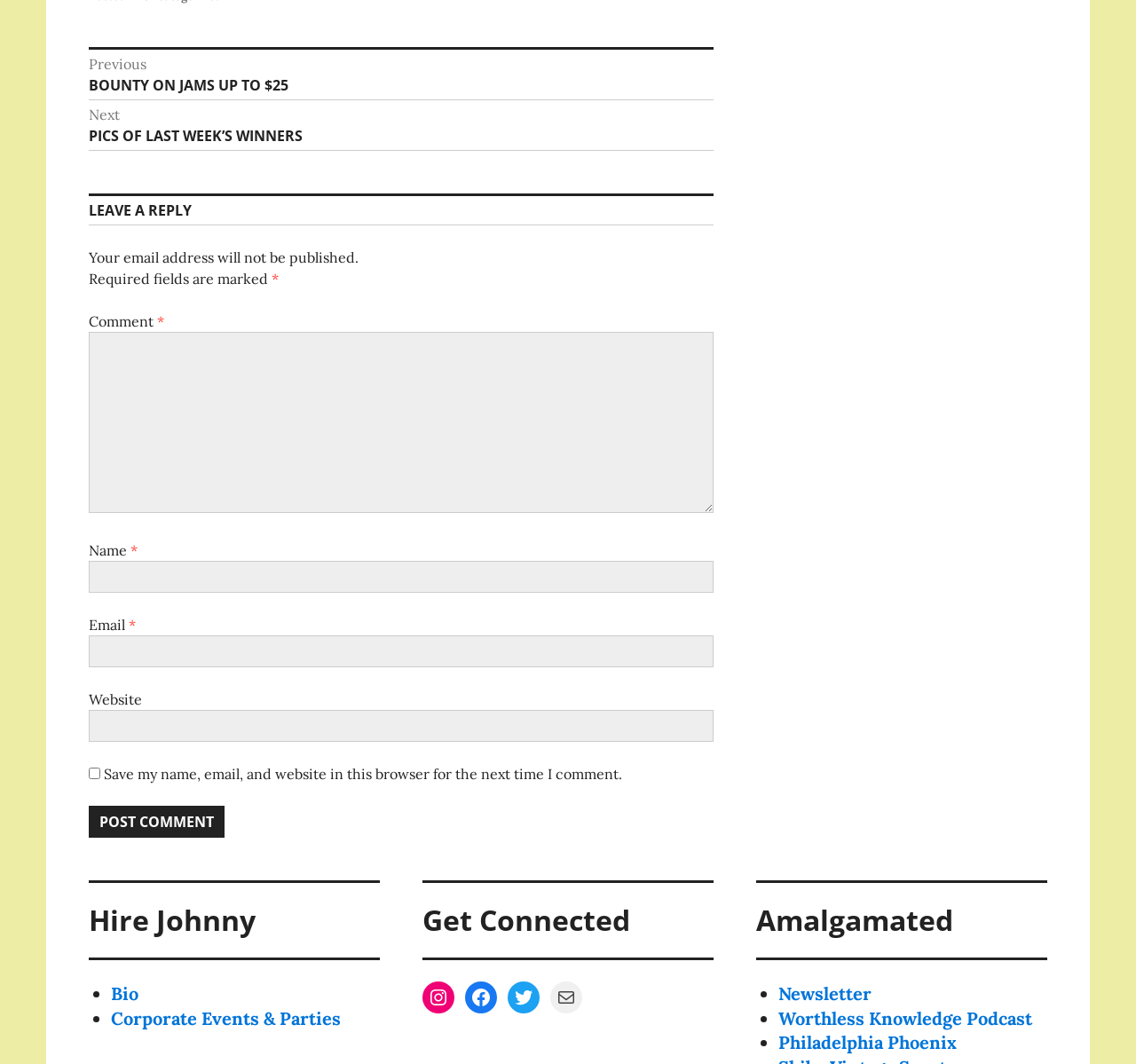Return the bounding box coordinates of the UI element that corresponds to this description: "parent_node: Name * name="author"". The coordinates must be given as four float numbers in the range of 0 and 1, [left, top, right, bottom].

[0.078, 0.527, 0.628, 0.557]